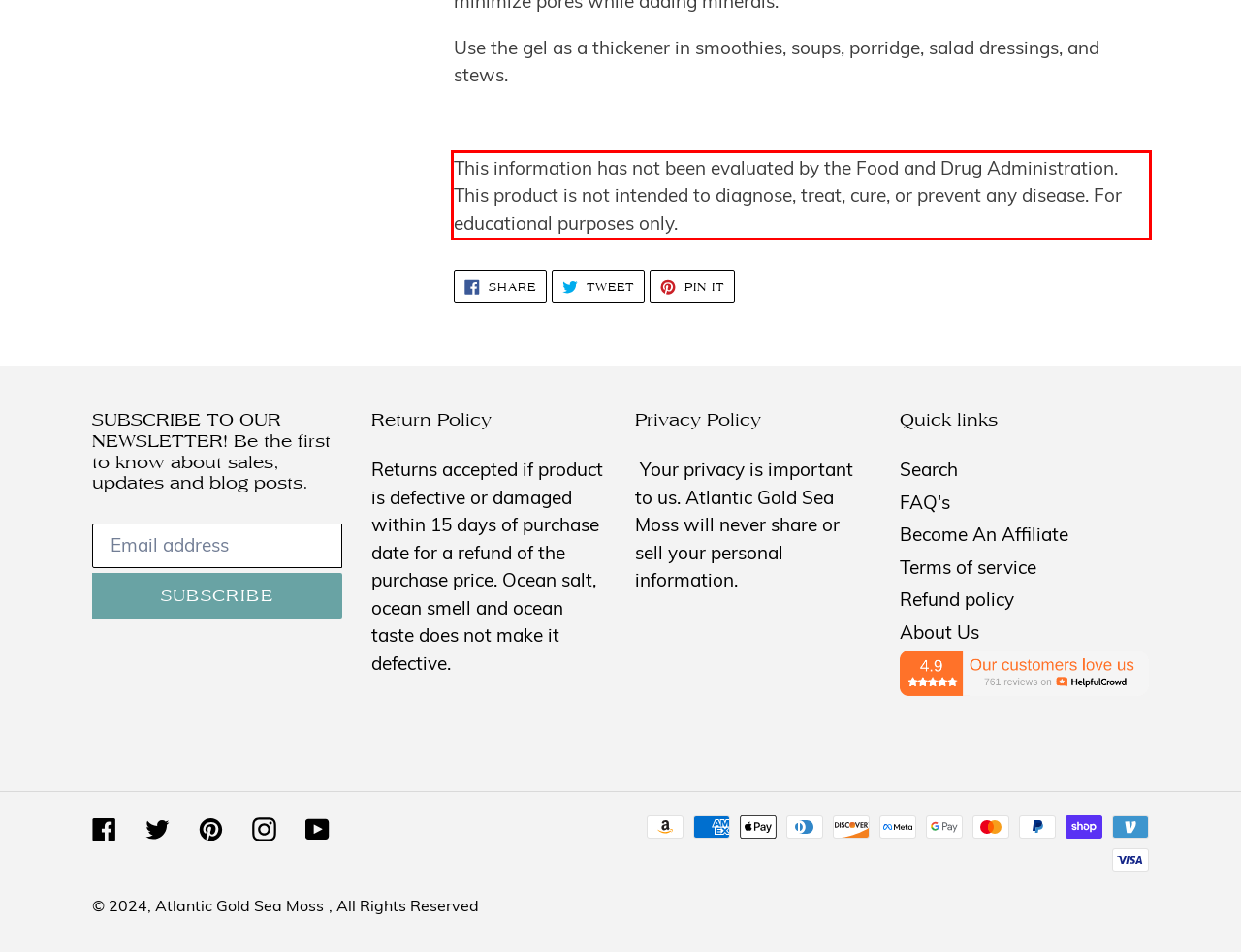Examine the webpage screenshot, find the red bounding box, and extract the text content within this marked area.

This information has not been evaluated by the Food and Drug Administration. This product is not intended to diagnose, treat, cure, or prevent any disease. For educational purposes only.